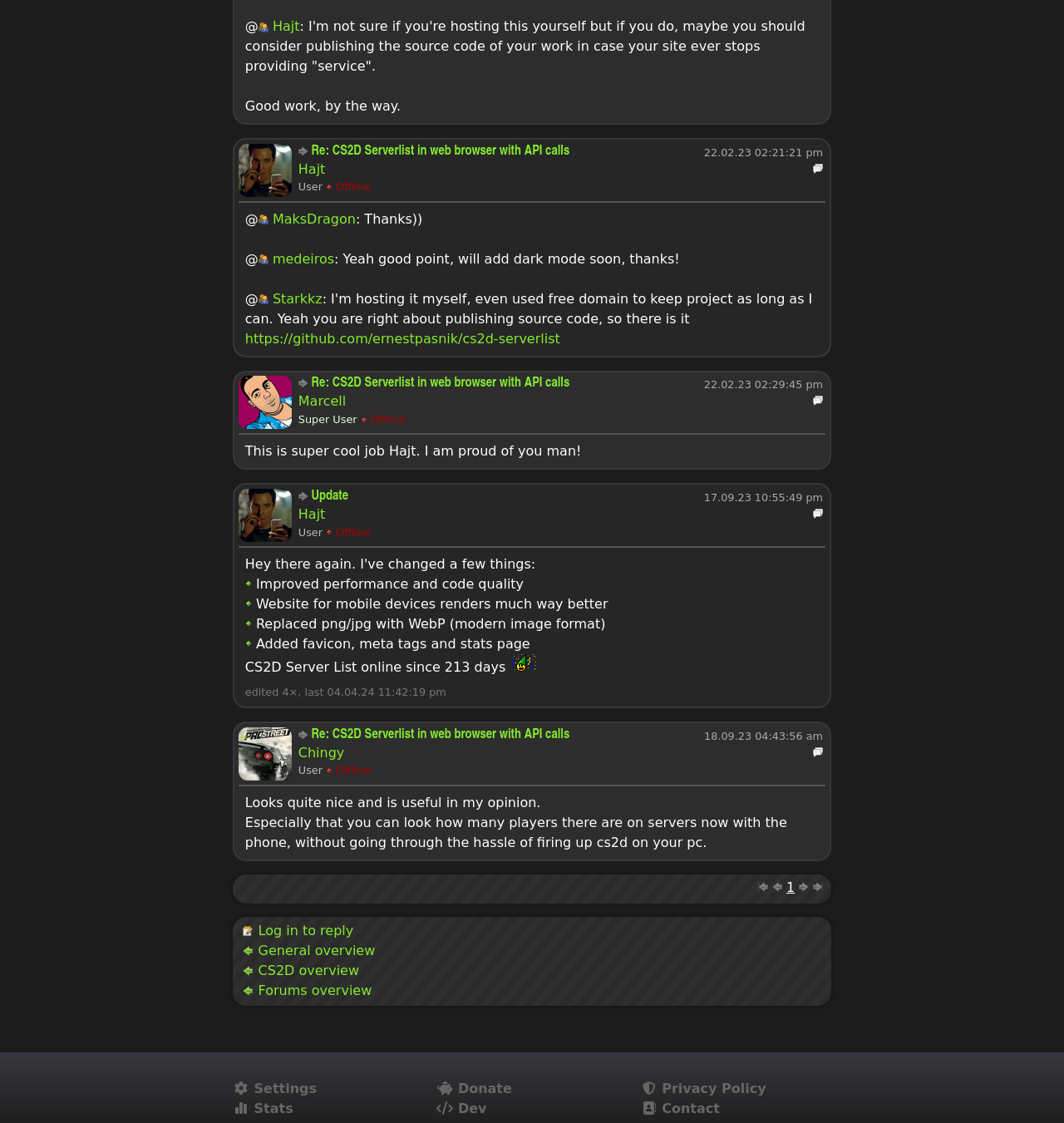Find the bounding box coordinates of the element's region that should be clicked in order to follow the given instruction: "Read the article 'How Much Does It Cost to Develop a Mobile App in 2024 And Why Choose Poland for This?'". The coordinates should consist of four float numbers between 0 and 1, i.e., [left, top, right, bottom].

None